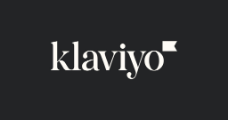Offer a detailed explanation of what is happening in the image.

The image prominently features the logo of Klaviyo, a marketing automation platform designed to help businesses turn customer data into effective communications through emails and text messages. The logo is set against a dark background, highlighting its clean and modern typography. Klaviyo is known for enabling brands to achieve significant returns on investment (ROI), with claims of companies using its services seeing a 95x return. This image underscores Klaviyo's role in empowering over 265,000 brands to enhance their marketing strategies and grow their businesses effectively.